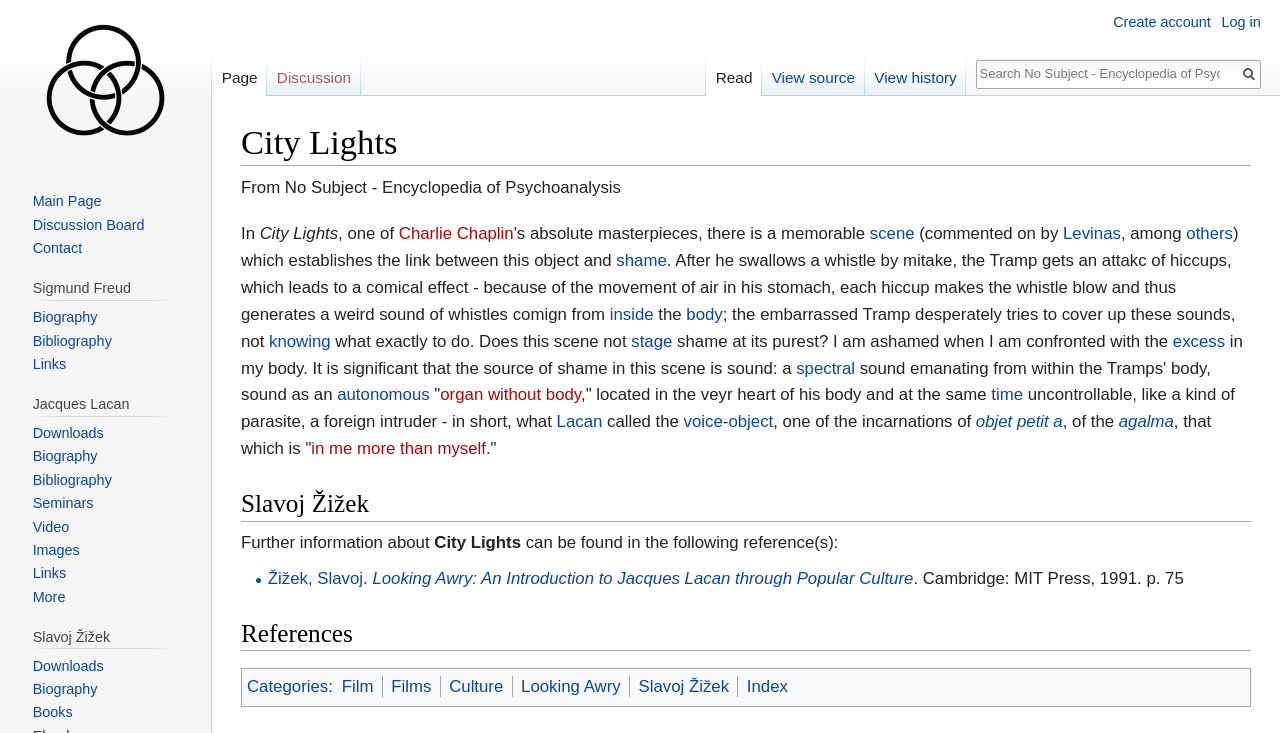Identify the coordinates of the bounding box for the element described below: "title="Visit the main page"". Return the coordinates as four float numbers between 0 and 1: [left, top, right, bottom].

[0.007, 0.0, 0.157, 0.218]